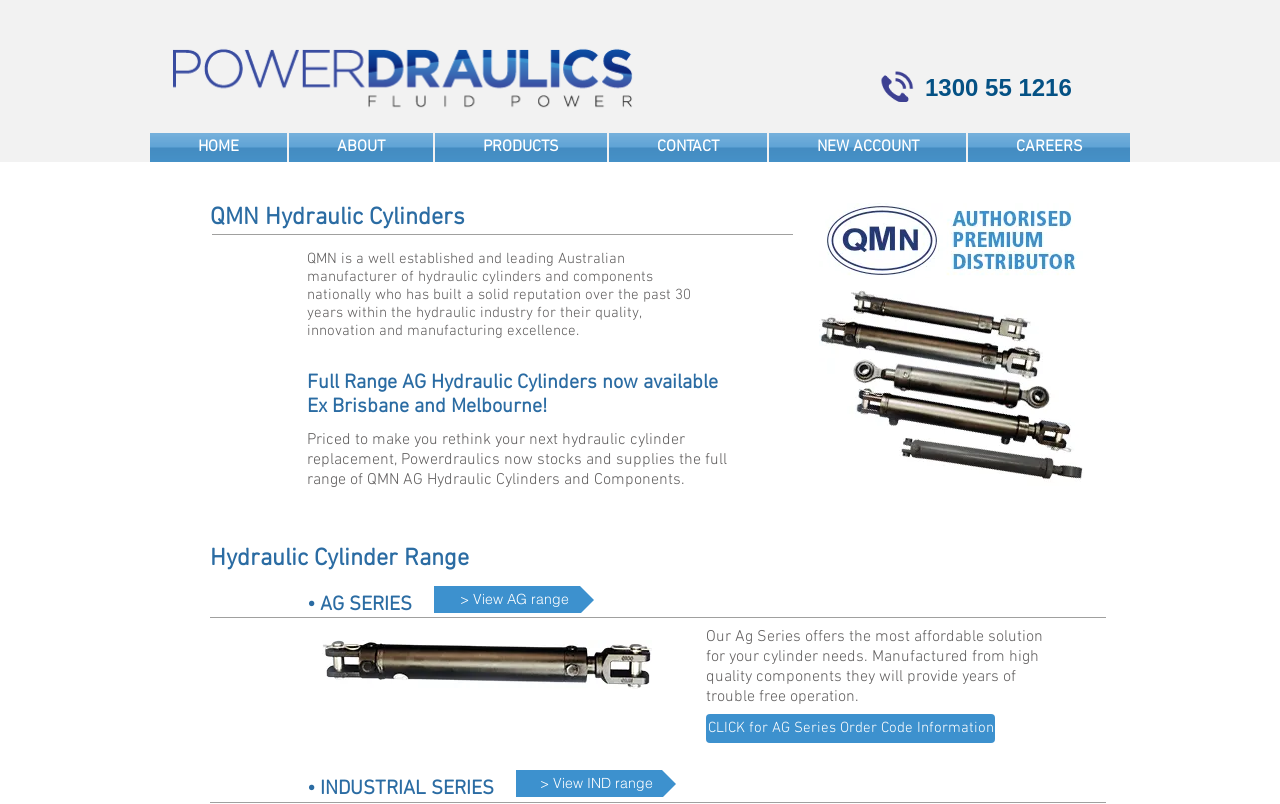What is the range of hydraulic cylinders available?
Refer to the image and offer an in-depth and detailed answer to the question.

The range of hydraulic cylinders is mentioned in the webpage content, specifically under the 'Hydraulic Cylinder Range' section, where it lists 'AG SERIES' and 'INDUSTRIAL SERIES' as the available ranges.